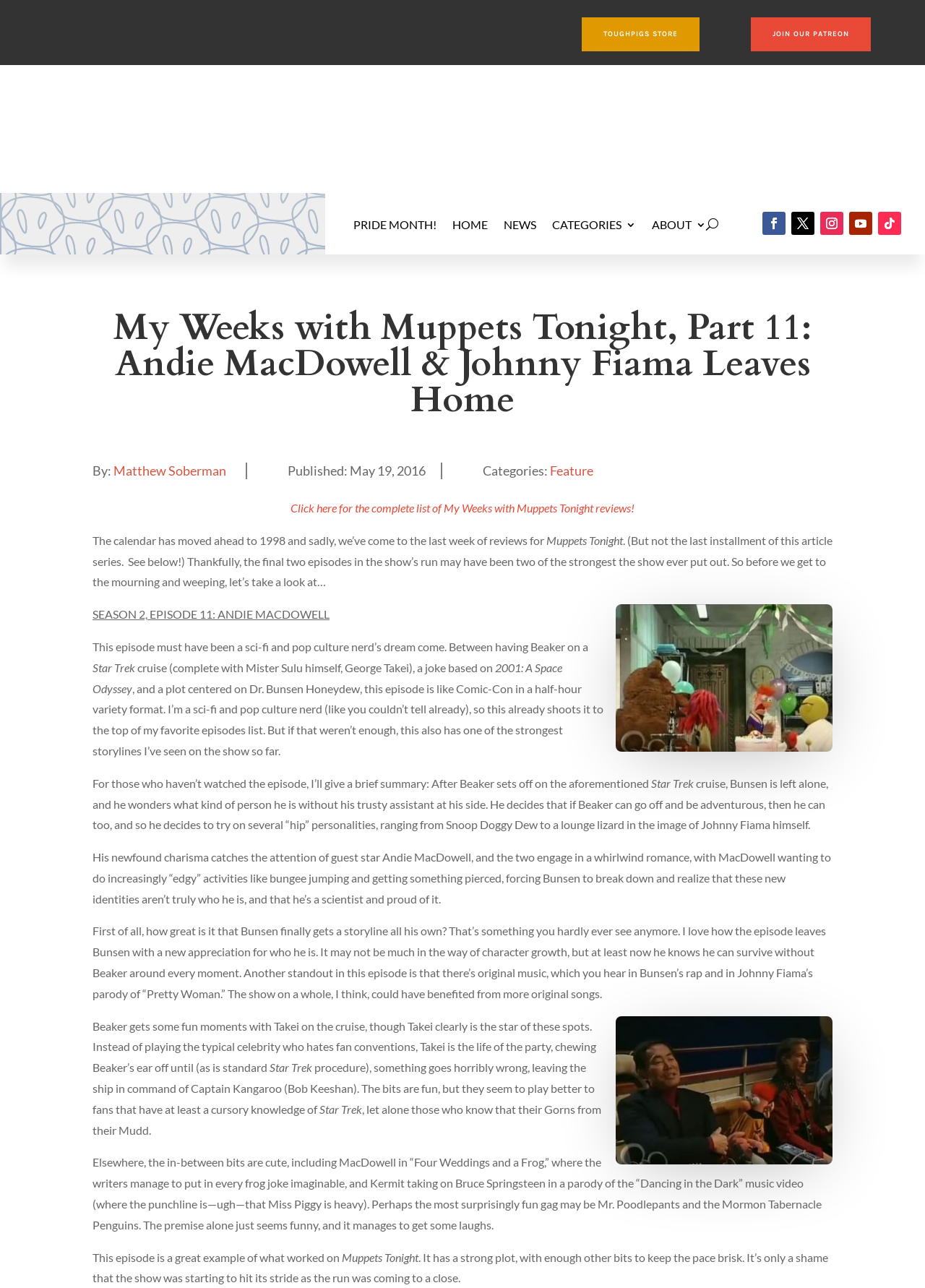Answer this question using a single word or a brief phrase:
Who is the author of this article?

Matthew Soberman